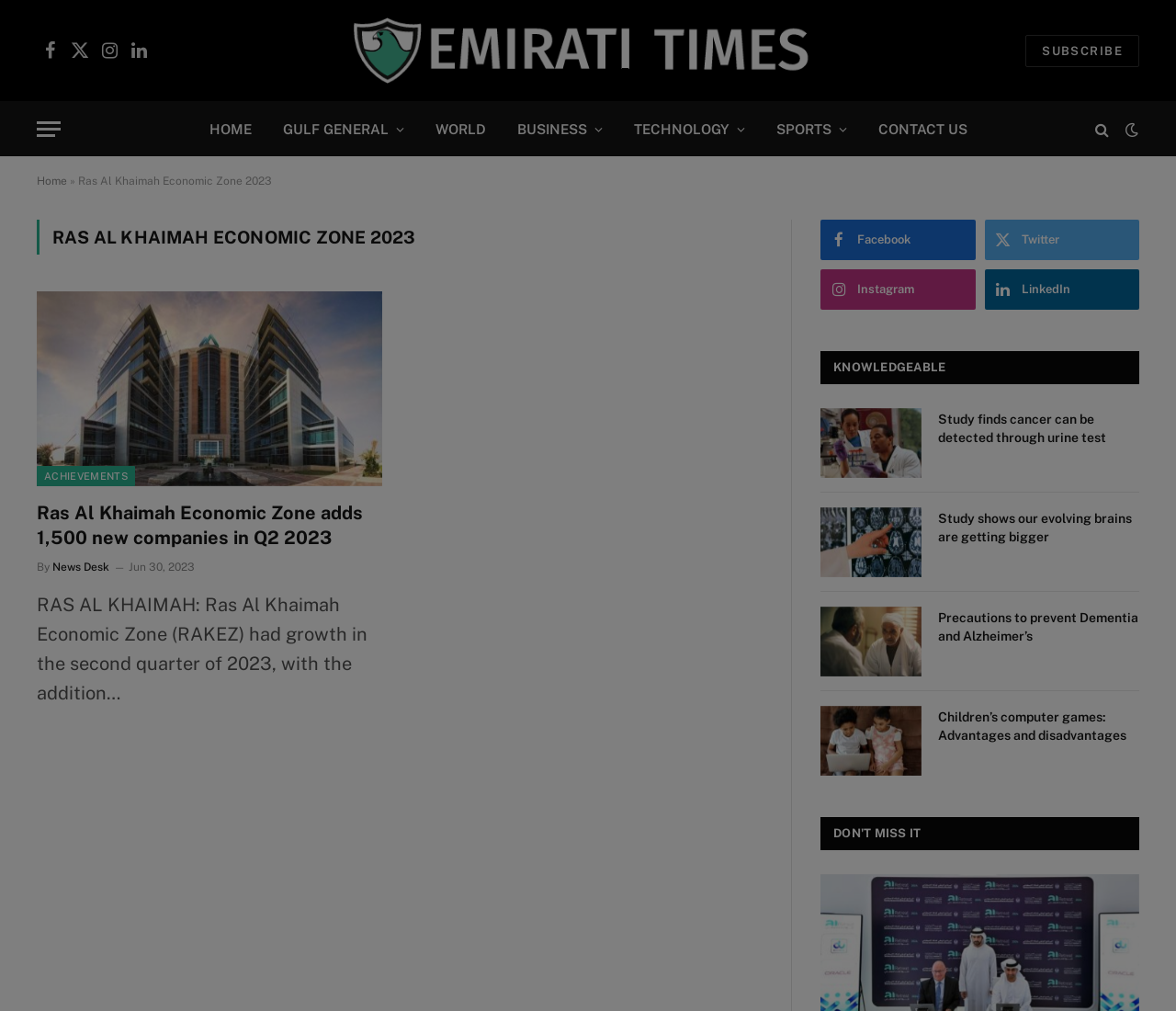Determine the bounding box for the described UI element: "X (Twitter)".

[0.056, 0.03, 0.08, 0.07]